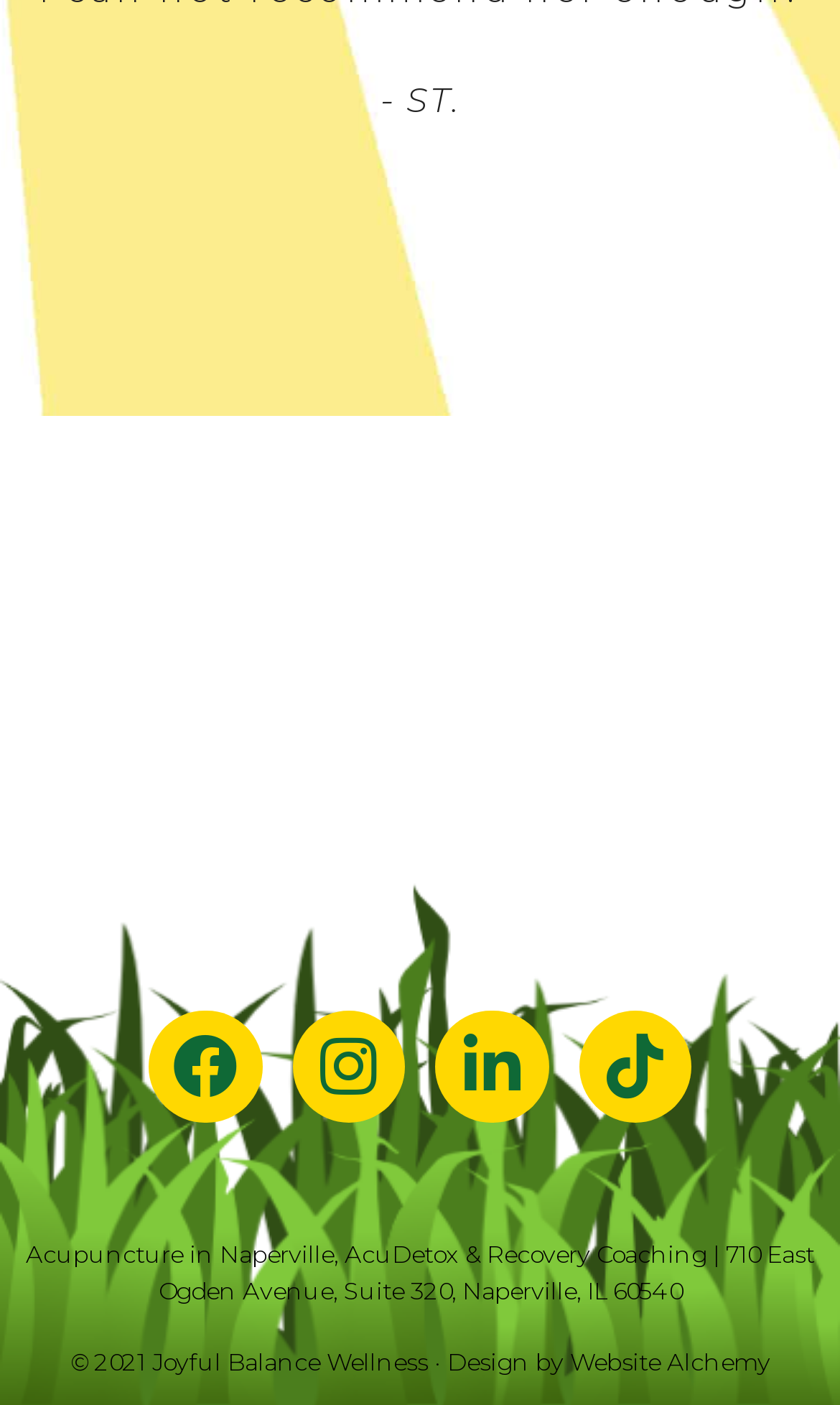What services are offered?
Answer the question with a single word or phrase, referring to the image.

Acupuncture, AcuDetox, Recovery Coaching